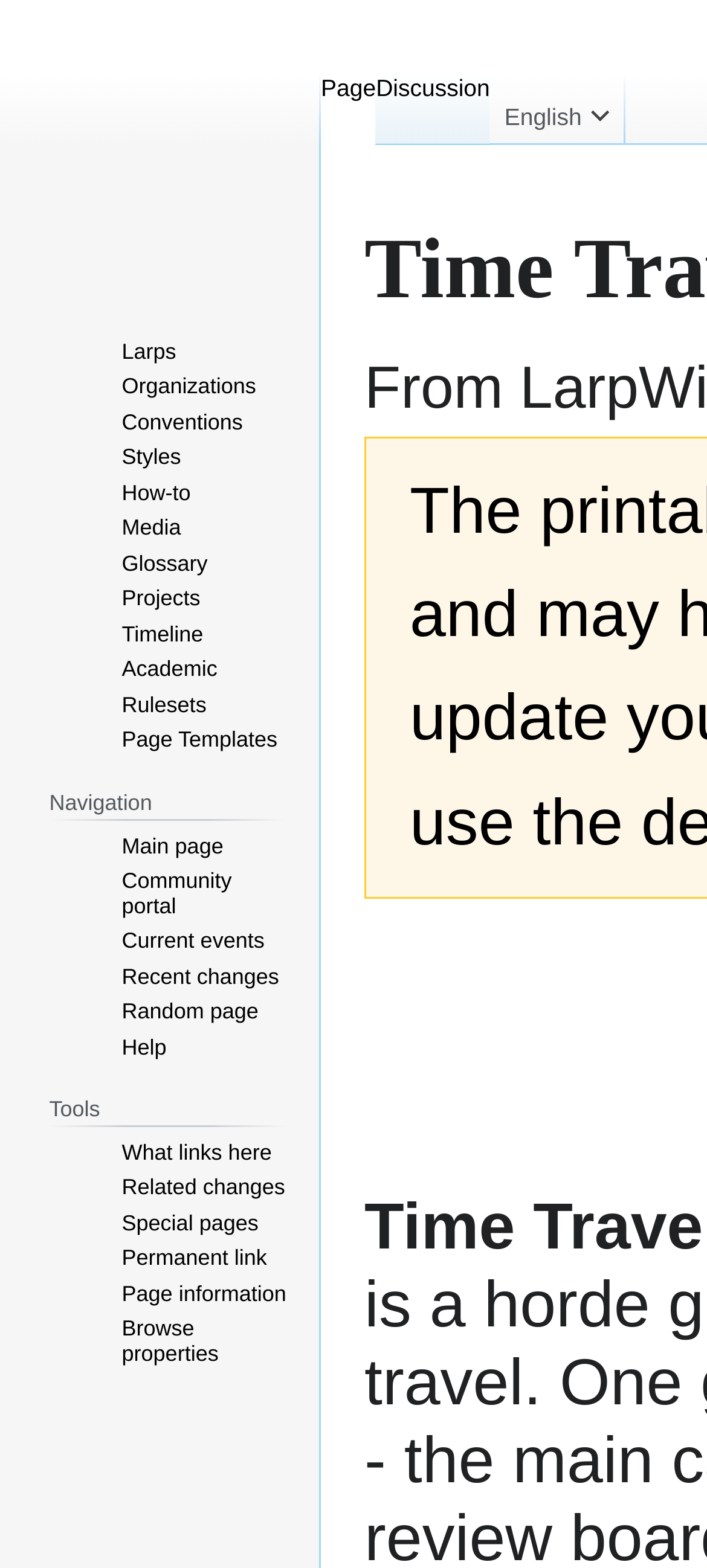Please find the top heading of the webpage and generate its text.

Time Travel Review Board